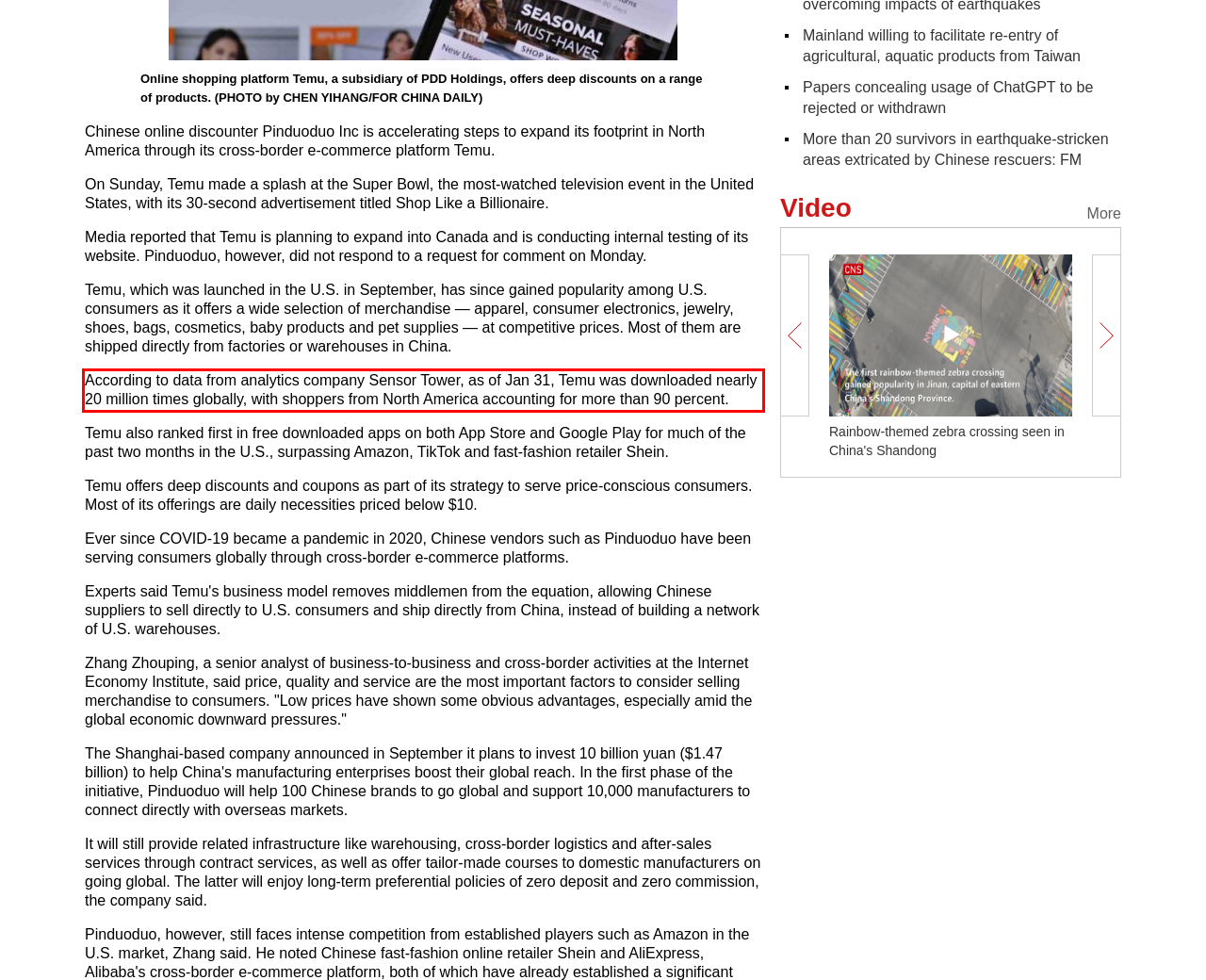You are provided with a screenshot of a webpage containing a red bounding box. Please extract the text enclosed by this red bounding box.

According to data from analytics company Sensor Tower, as of Jan 31, Temu was downloaded nearly 20 million times globally, with shoppers from North America accounting for more than 90 percent.